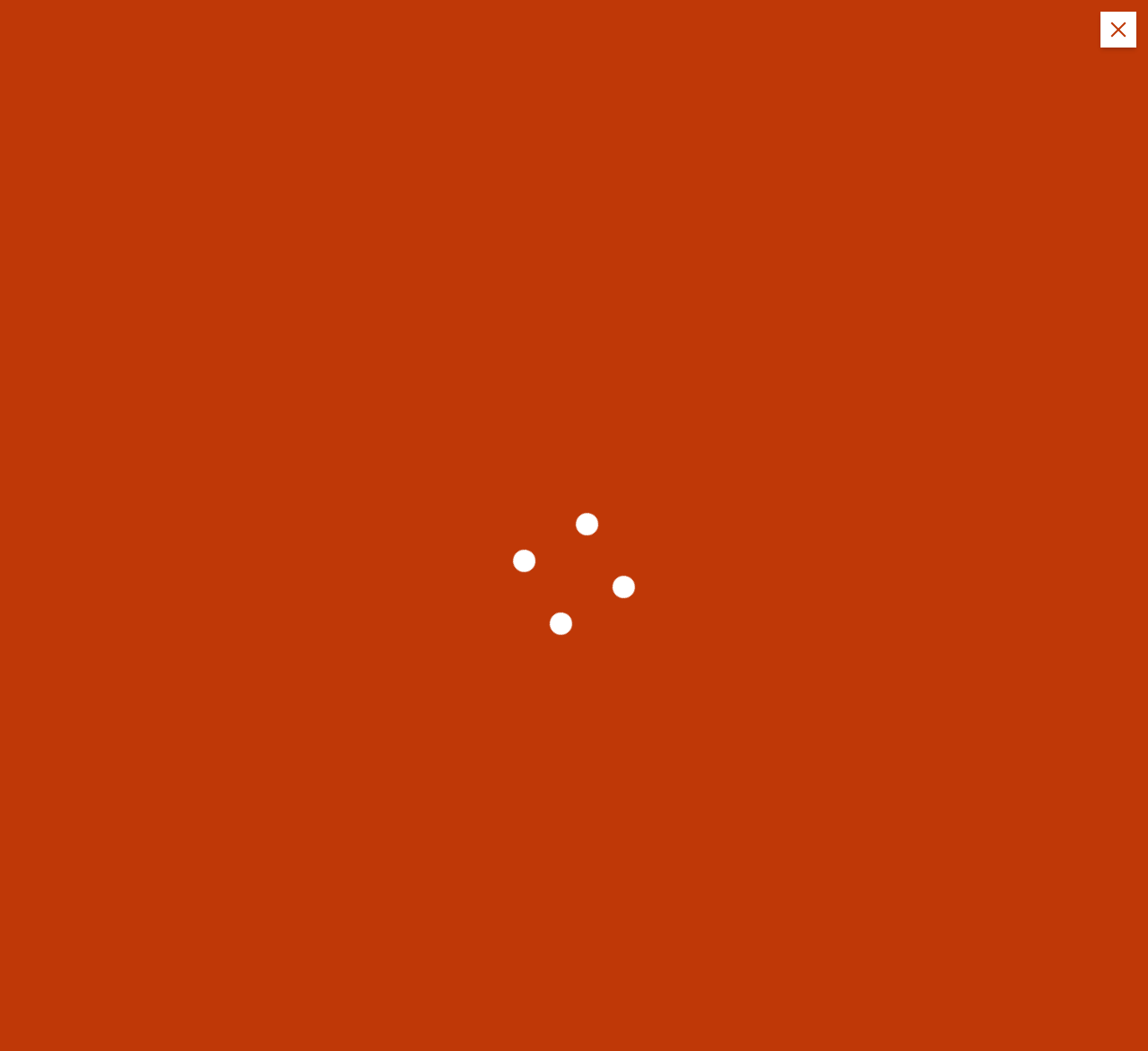What is the name of the company mentioned in the heading?
Please answer the question with a detailed response using the information from the screenshot.

The heading on the webpage mentions 'Franklin Industries Ltd foray in to Contract Farming Business', which indicates that the company name is Franklin Industries Ltd.